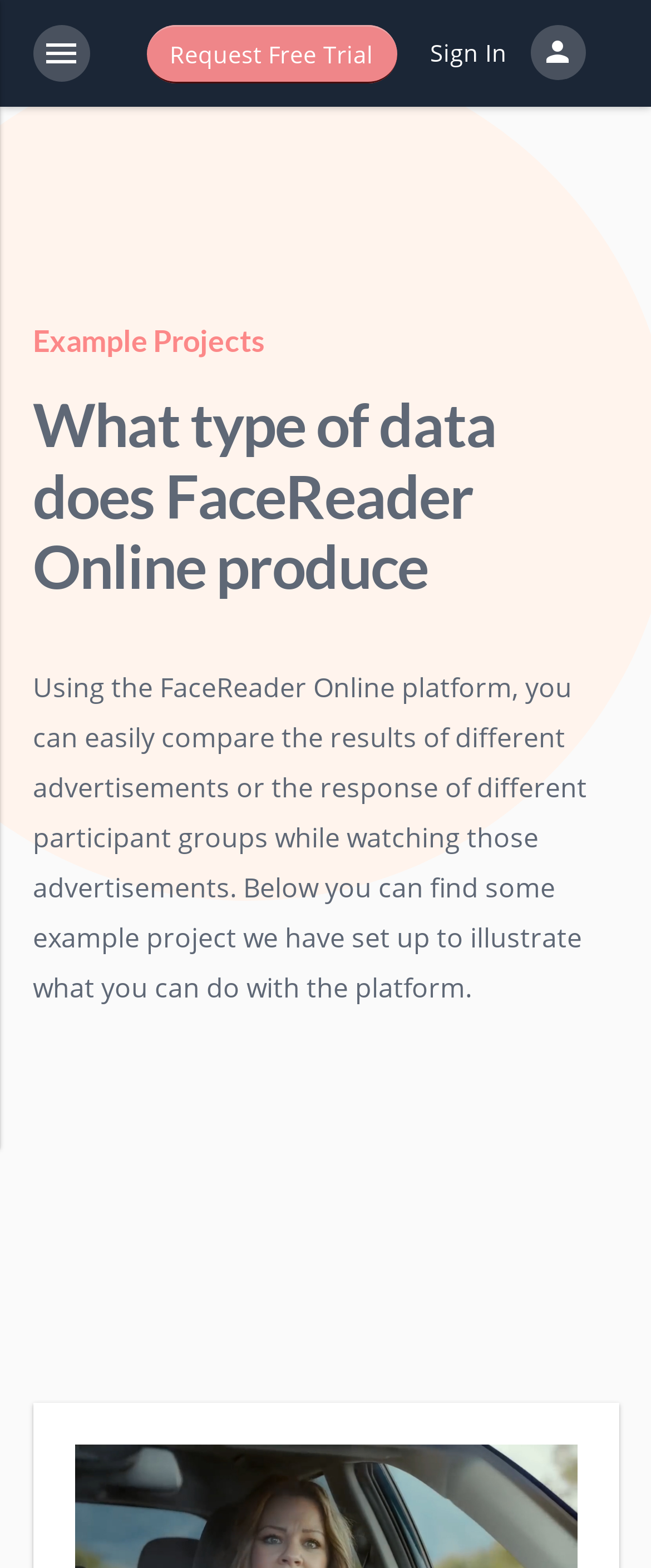Offer a meticulous caption that includes all visible features of the webpage.

The webpage is about FaceReader Online, a facial expression analysis service for market research. At the top, there is a header section that spans the entire width of the page. Within this section, there are three elements: a "Request Free Trial" link on the left, a "Sign In" link on the right, and a "menu" text in the middle. 

Below the header, there are two headings: "Example Projects" and "What type of data does FaceReader Online produce". The "Example Projects" heading is followed by a paragraph of text that explains how the FaceReader Online platform can be used to compare the results of different advertisements or participant groups. This text is positioned below the headings and takes up most of the page's width.